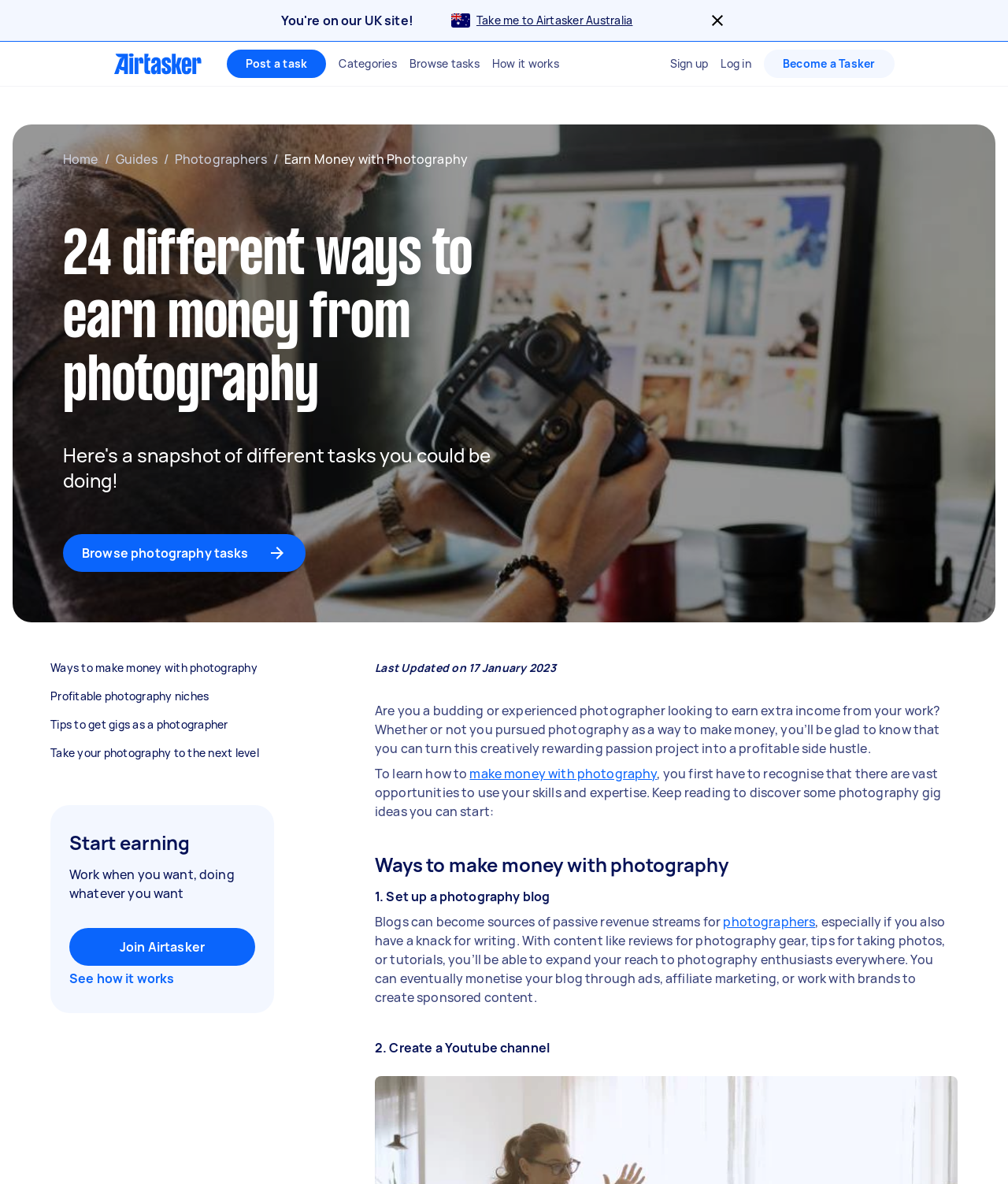Highlight the bounding box coordinates of the element that should be clicked to carry out the following instruction: "Browse photography tasks". The coordinates must be given as four float numbers ranging from 0 to 1, i.e., [left, top, right, bottom].

[0.062, 0.451, 0.303, 0.483]